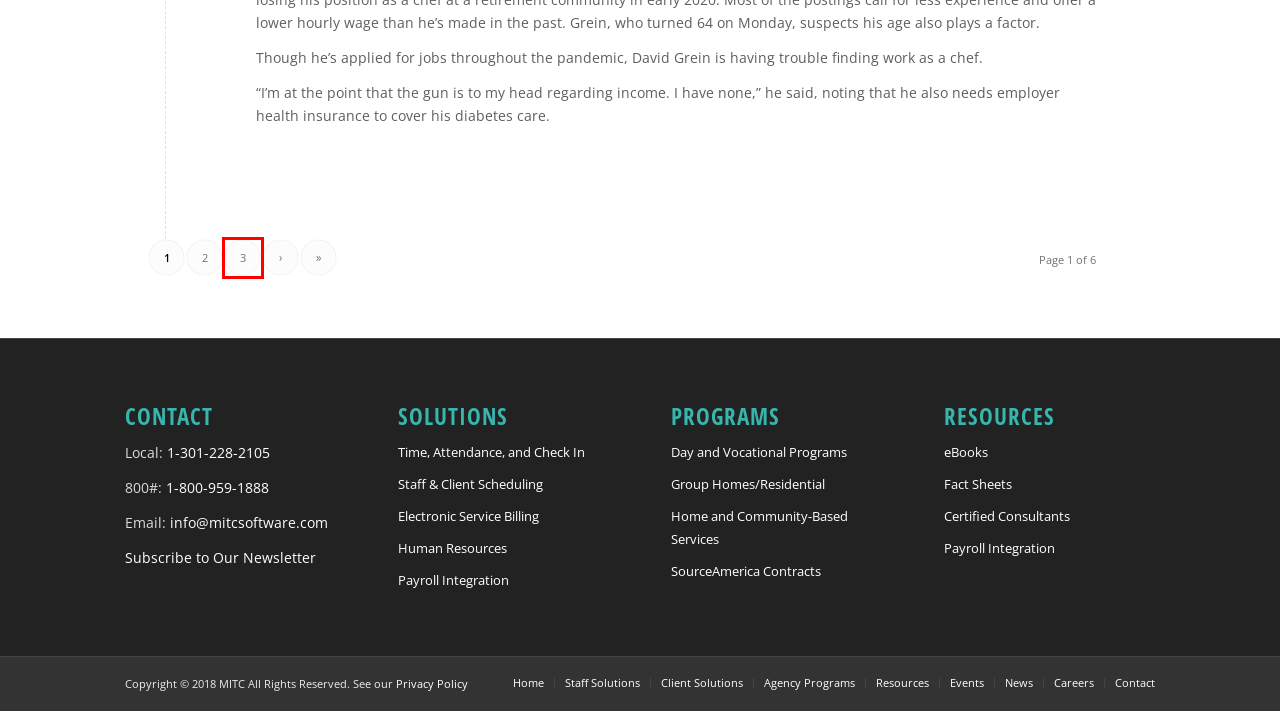You’re provided with a screenshot of a webpage that has a red bounding box around an element. Choose the best matching webpage description for the new page after clicking the element in the red box. The options are:
A. Workforce Management Solutions for Day and Vocational Programs
B. Time and Attendance Solutions for Agencies | MITC
C. Group Homes | MITC
D. Agencies Archives - Page 3 of 6 - MITC Agency Solutions
E. Fact Sheets On MITC Staff and Client Solutions
F. Agencies Archives - Page 6 of 6 - MITC Agency Solutions
G. Managing SourceAmerica Contracts: Compliance and Reporting
H. HR Solutions | MITC Agency Solutions

D